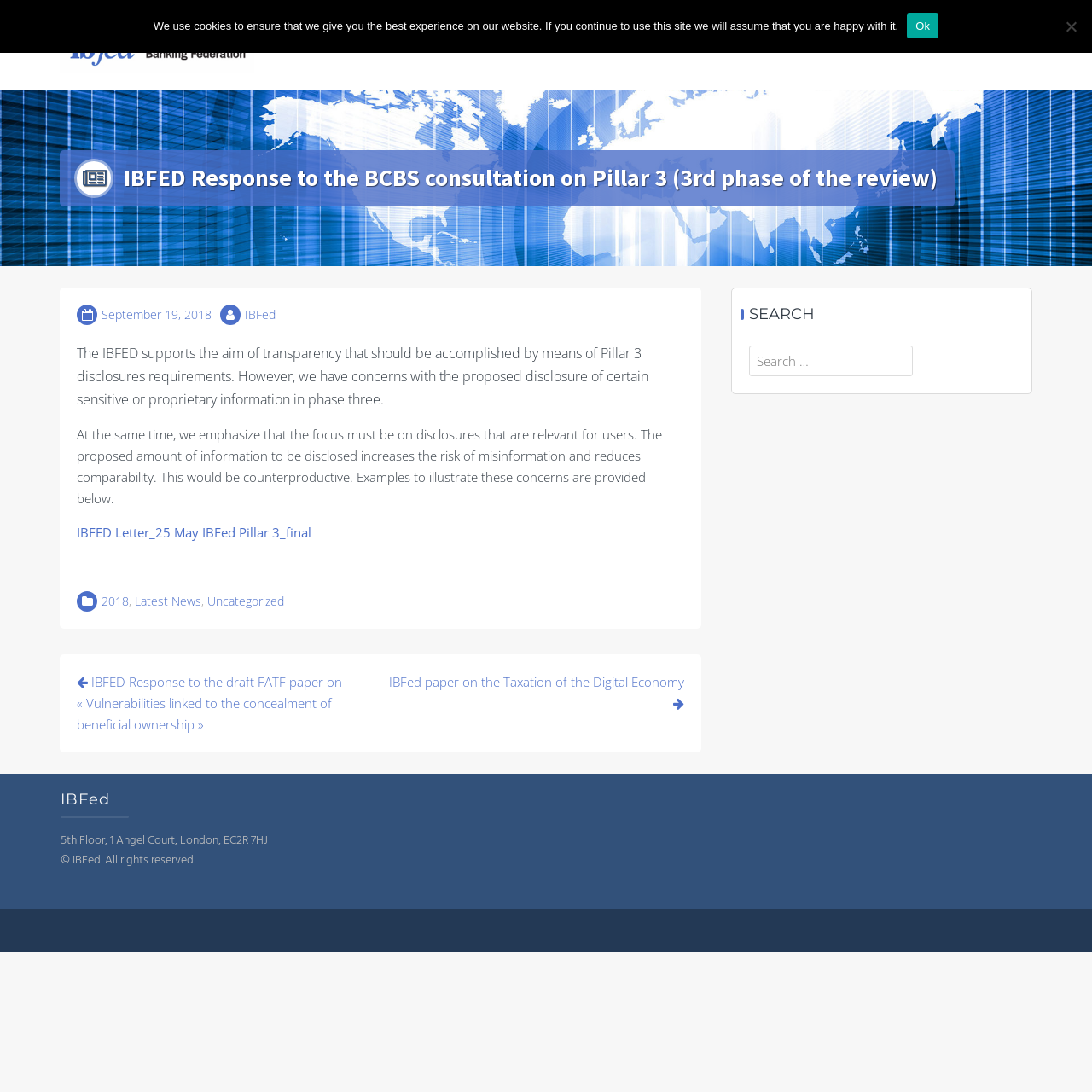Extract the main title from the webpage.

IBFED Response to the BCBS consultation on Pillar 3 (3rd phase of the review)